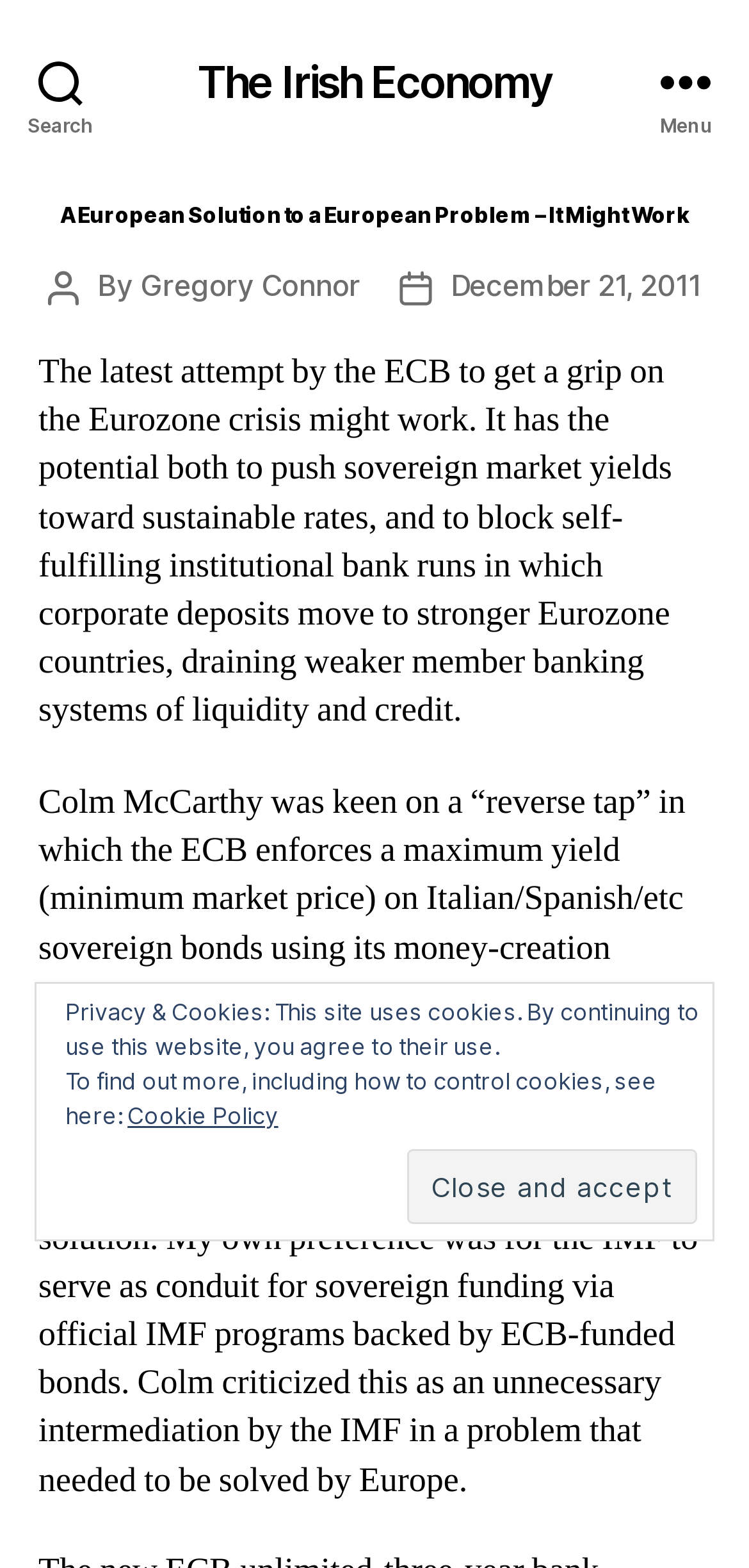Locate and extract the headline of this webpage.

A European Solution to a European Problem – It Might Work